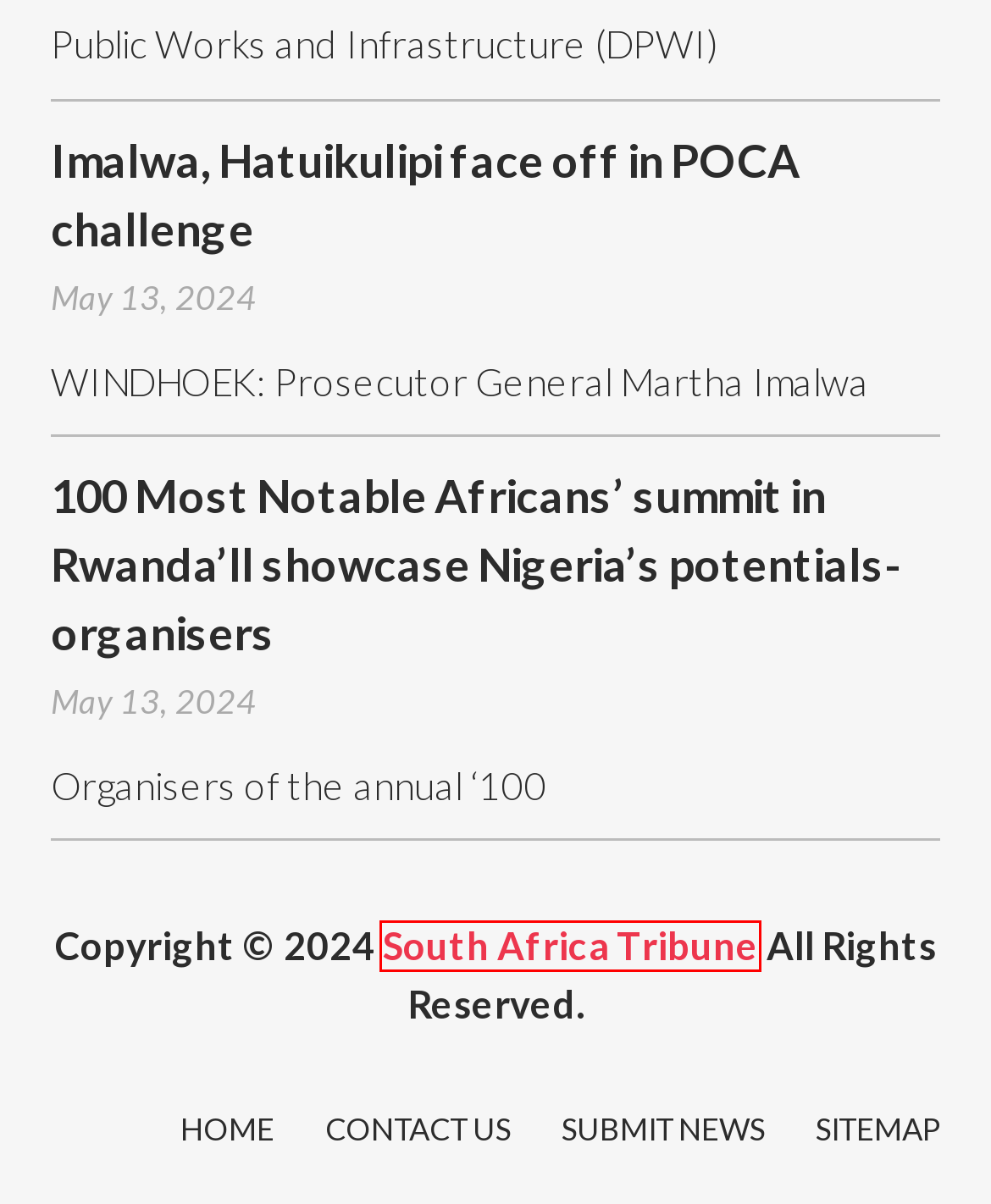You are provided with a screenshot of a webpage highlighting a UI element with a red bounding box. Choose the most suitable webpage description that matches the new page after clicking the element in the bounding box. Here are the candidates:
A. Submit News - South Africa Tribune
B. Home - South Africa Tribune
C. Okakarara Young Warriors, Blue Waters dumped out of PstBet NFA Cup - South Africa Tribune
D. Two suspects arrested for alleged possession of pangolin skin - South Africa Tribune
E. Contact us - South Africa Tribune
F. Mentally-challenged man attacks police officers with panga in Oshana - South Africa Tribune
G. Imalwa, Hatuikulipi face off in POCA challenge - South Africa Tribune
H. KZN tourism entrepreneurs set to showcase province's rich culture at Indaba - South Africa Tribune

B